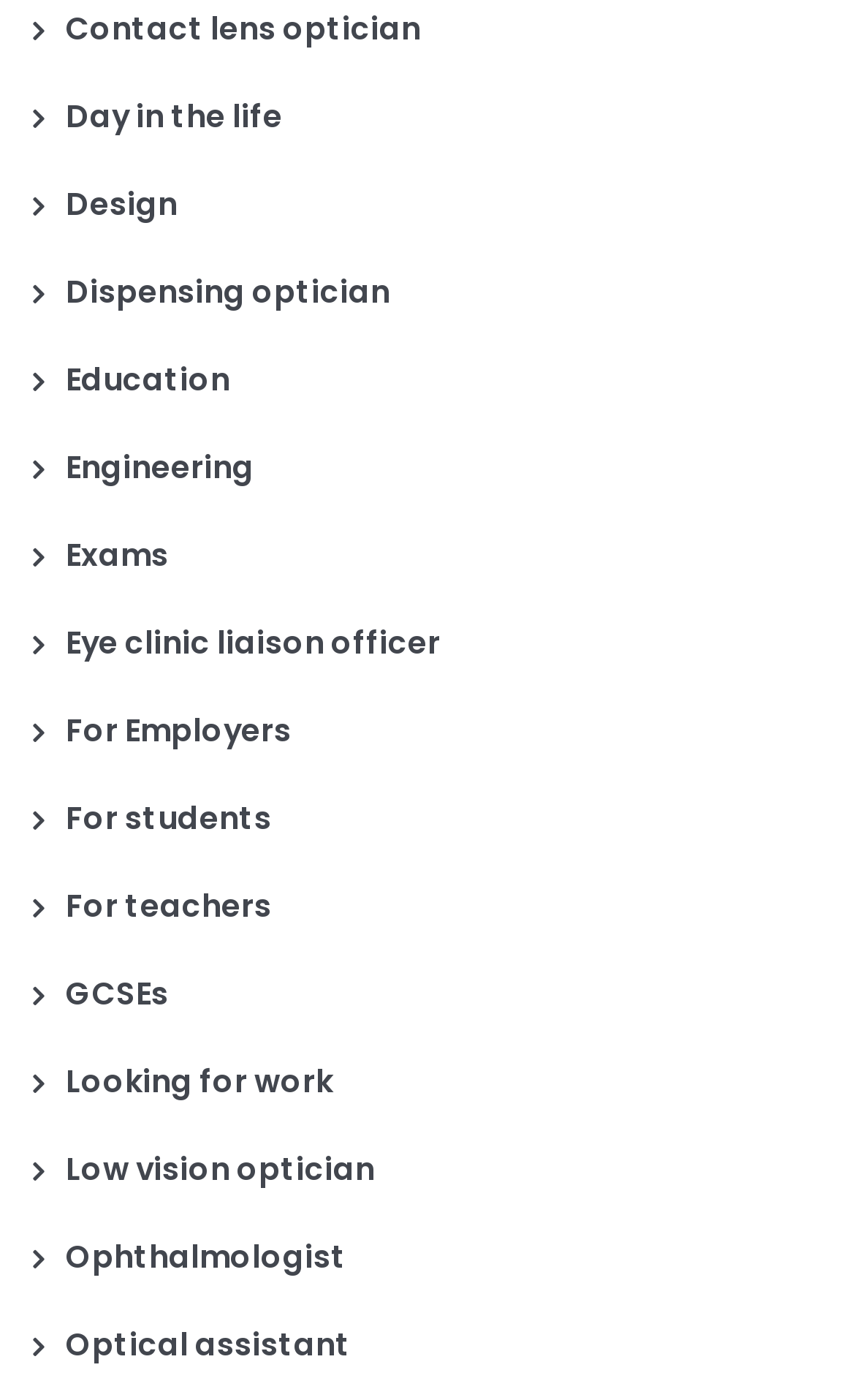Determine the bounding box coordinates for the area you should click to complete the following instruction: "Explore contact lens optician".

[0.038, 0.004, 0.492, 0.036]